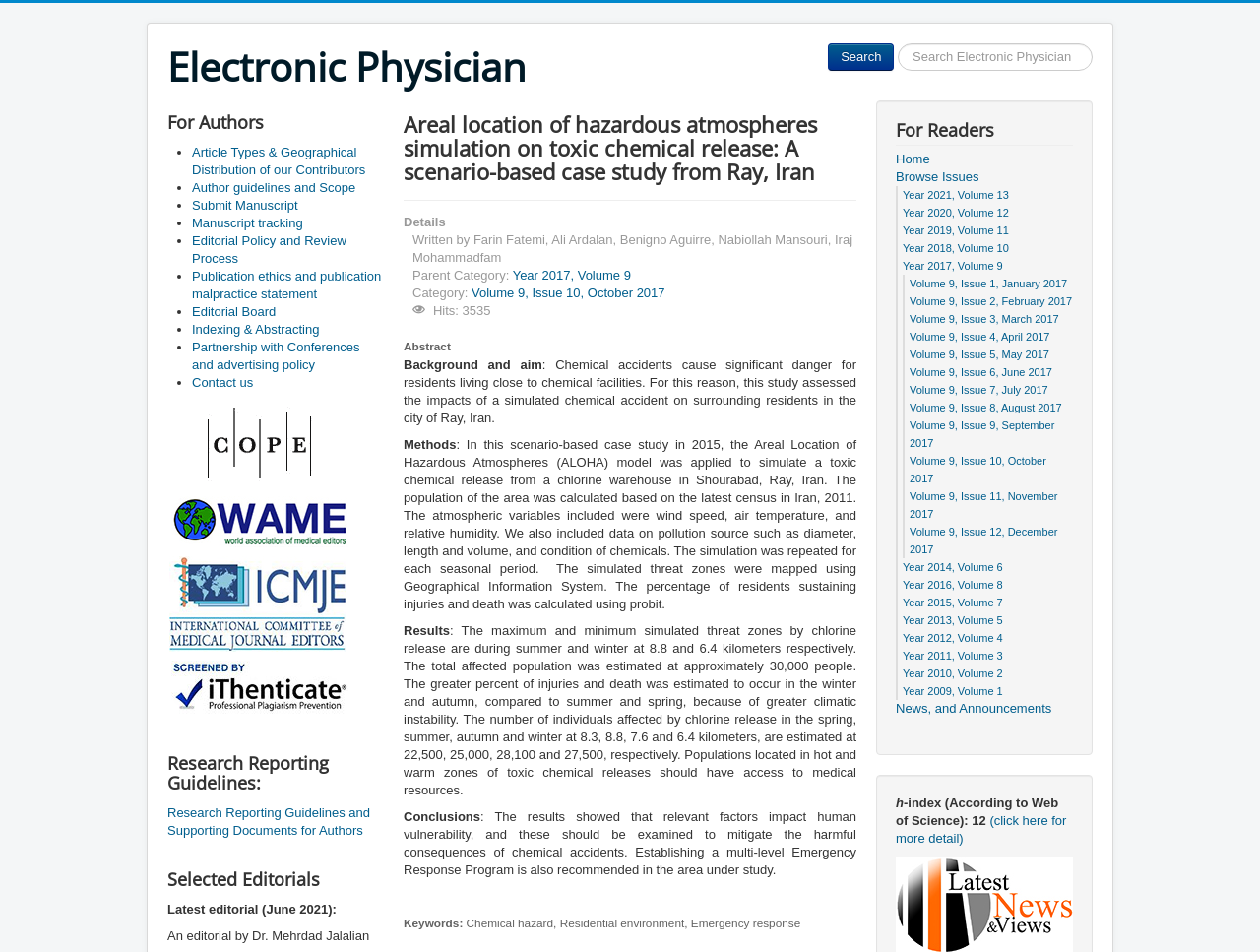Using the webpage screenshot, find the UI element described by (click here for more detail). Provide the bounding box coordinates in the format (top-left x, top-left y, bottom-right x, bottom-right y), ensuring all values are floating point numbers between 0 and 1.

[0.711, 0.854, 0.846, 0.888]